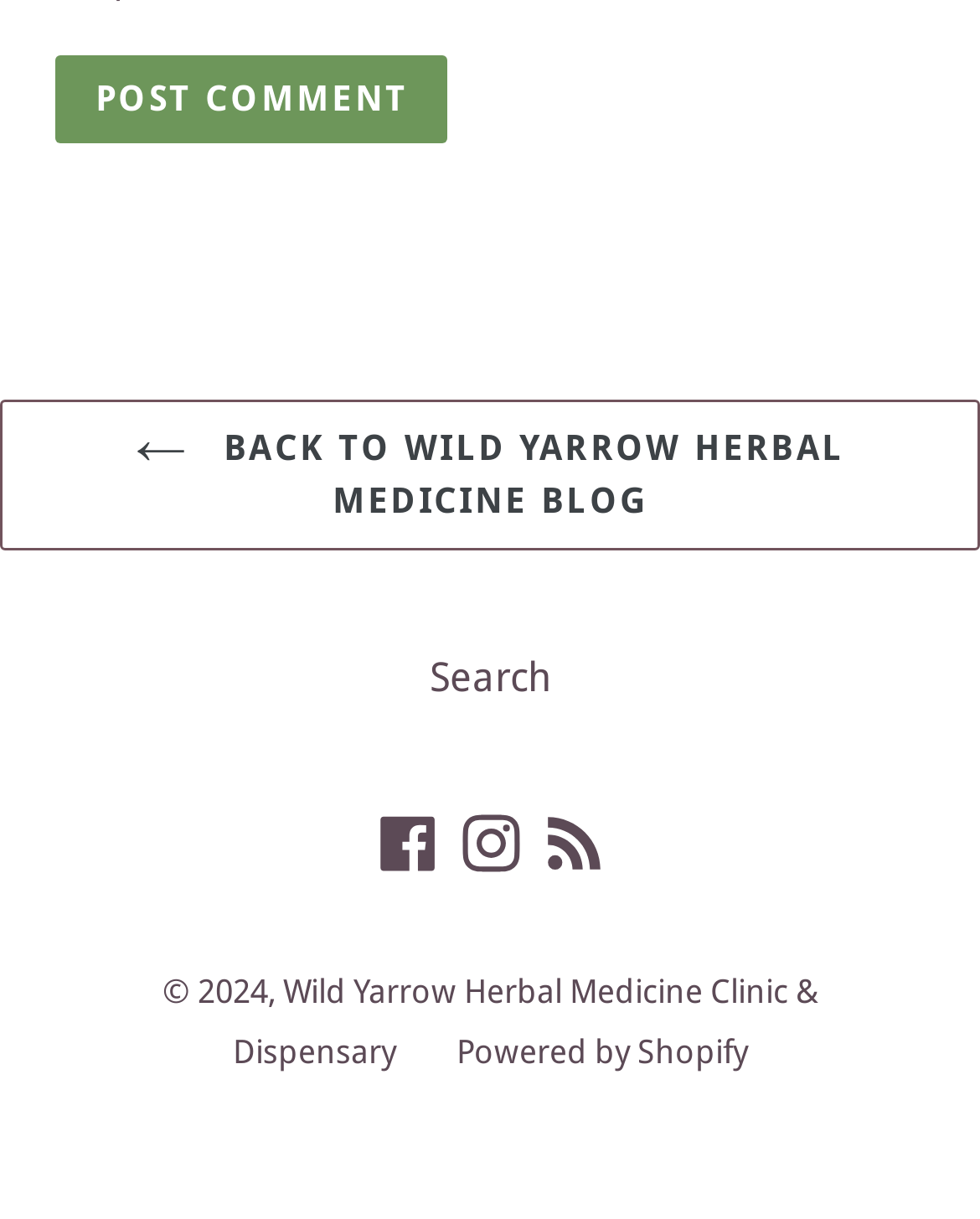Could you locate the bounding box coordinates for the section that should be clicked to accomplish this task: "go back to Wild Yarrow Herbal Medicine blog".

[0.0, 0.328, 1.0, 0.452]